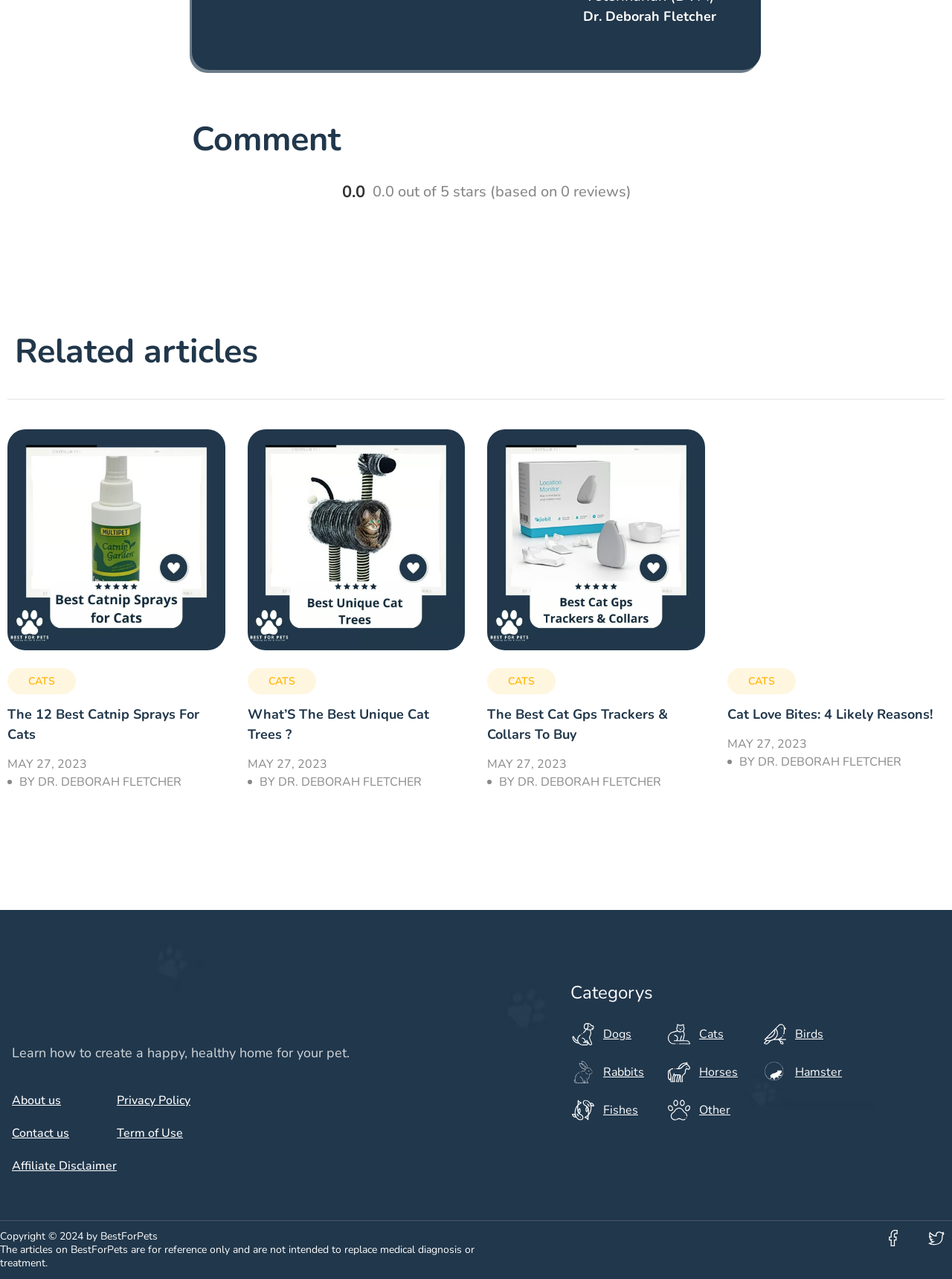Provide the bounding box coordinates of the HTML element this sentence describes: "Dogs". The bounding box coordinates consist of four float numbers between 0 and 1, i.e., [left, top, right, bottom].

[0.6, 0.8, 0.663, 0.817]